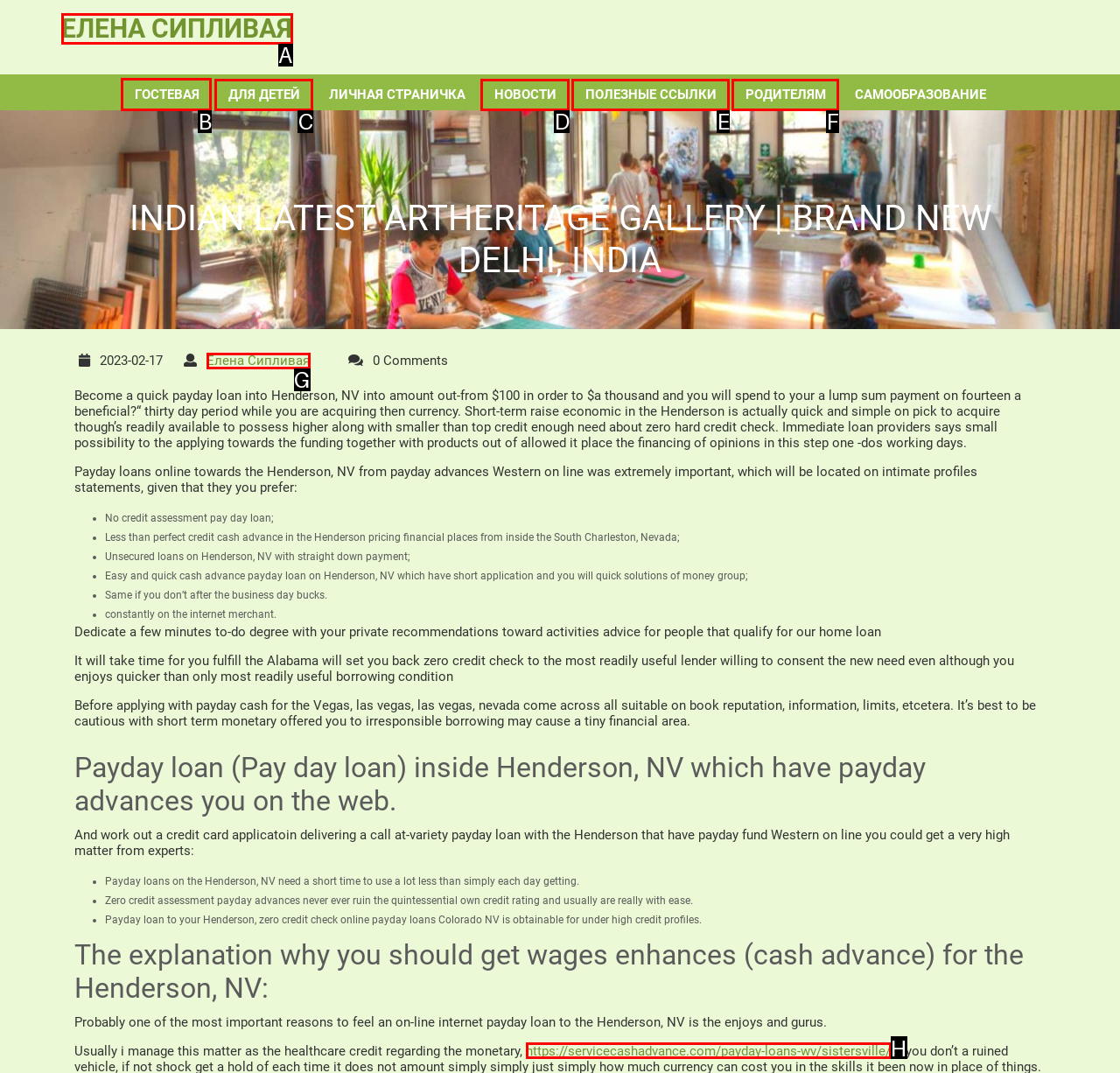Identify the correct lettered option to click in order to perform this task: Click ГОСТЕВАЯ link. Respond with the letter.

B